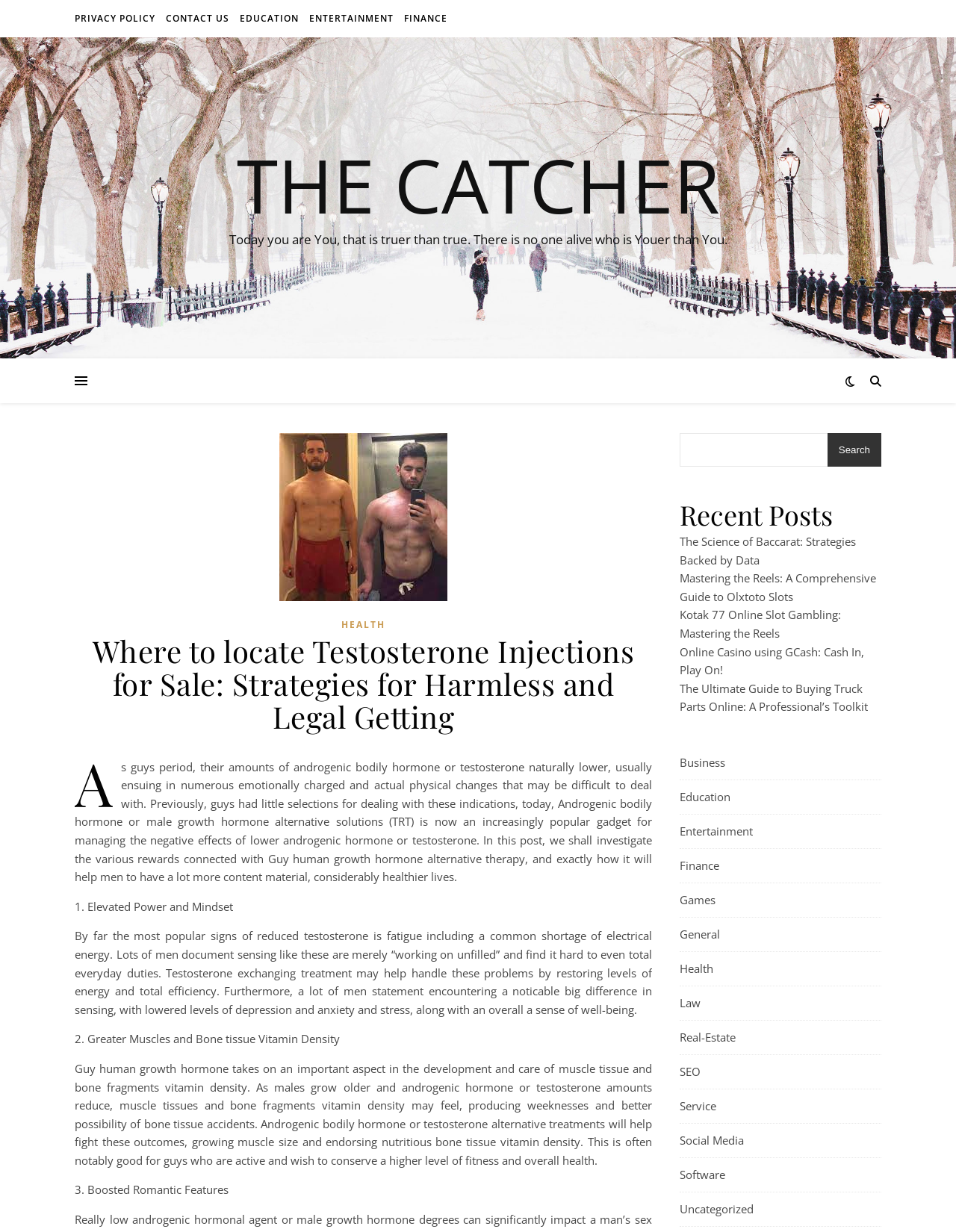Please locate the bounding box coordinates of the element's region that needs to be clicked to follow the instruction: "Search for something". The bounding box coordinates should be provided as four float numbers between 0 and 1, i.e., [left, top, right, bottom].

[0.711, 0.352, 0.922, 0.379]